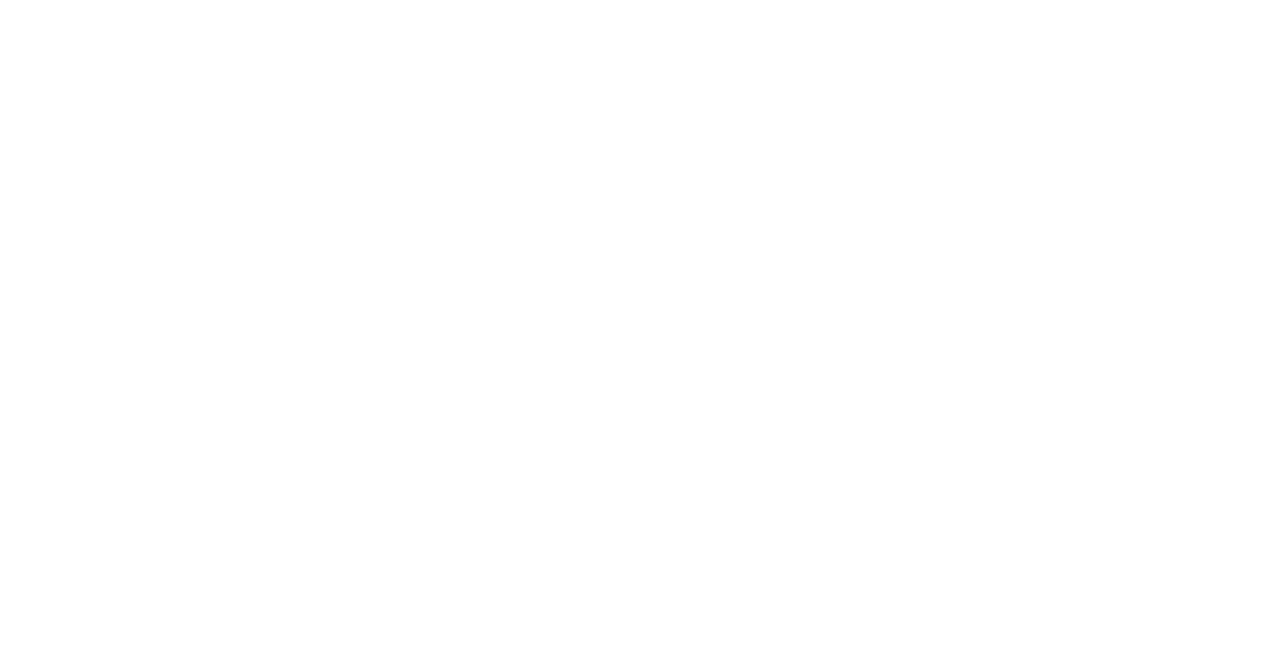Using the element description: "REFERENCES", determine the bounding box coordinates for the specified UI element. The coordinates should be four float numbers between 0 and 1, [left, top, right, bottom].

[0.523, 0.874, 0.618, 0.91]